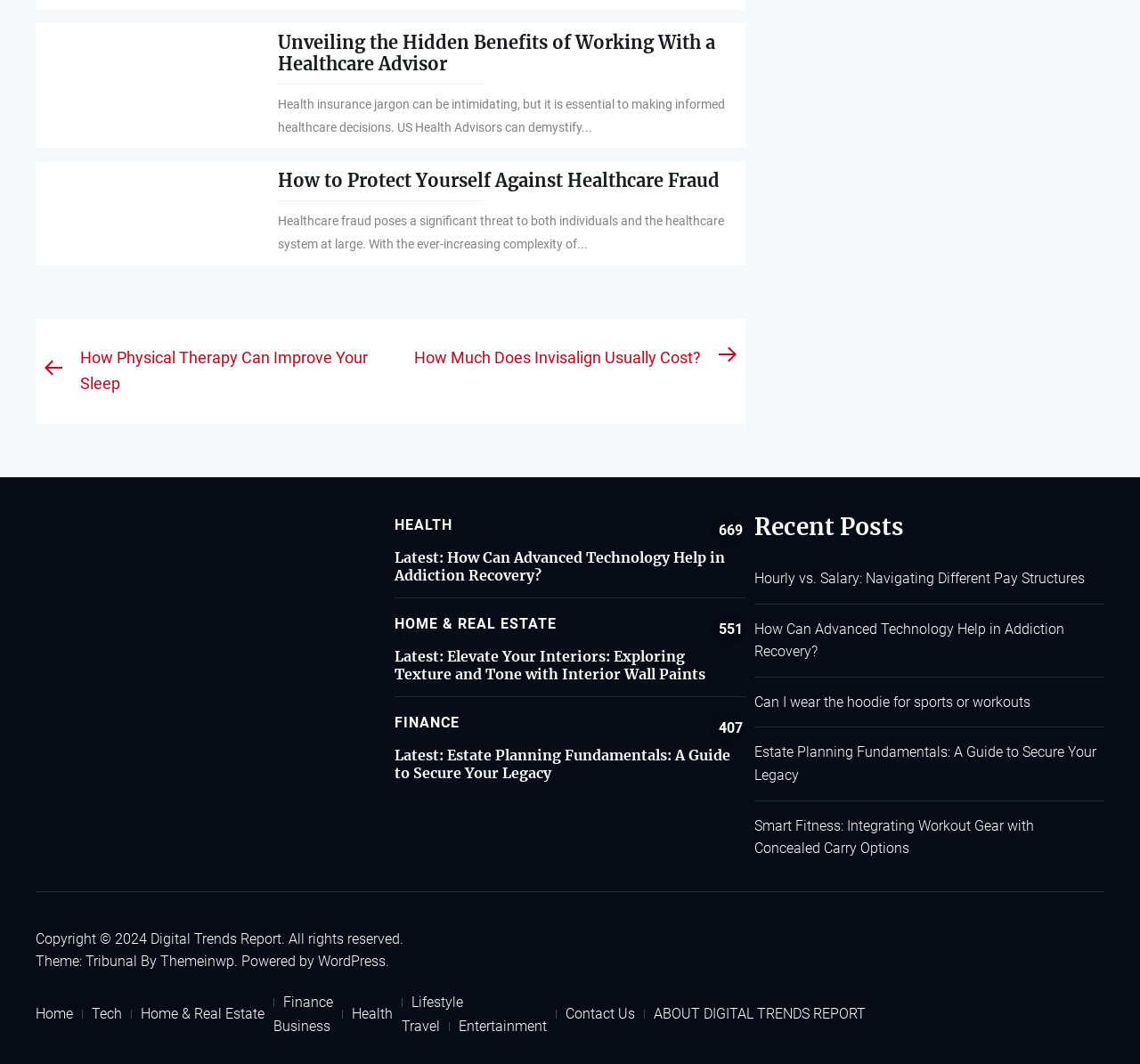Please provide the bounding box coordinates in the format (top-left x, top-left y, bottom-right x, bottom-right y). Remember, all values are floating point numbers between 0 and 1. What is the bounding box coordinate of the region described as: Digital Trends Report.

[0.132, 0.874, 0.253, 0.89]